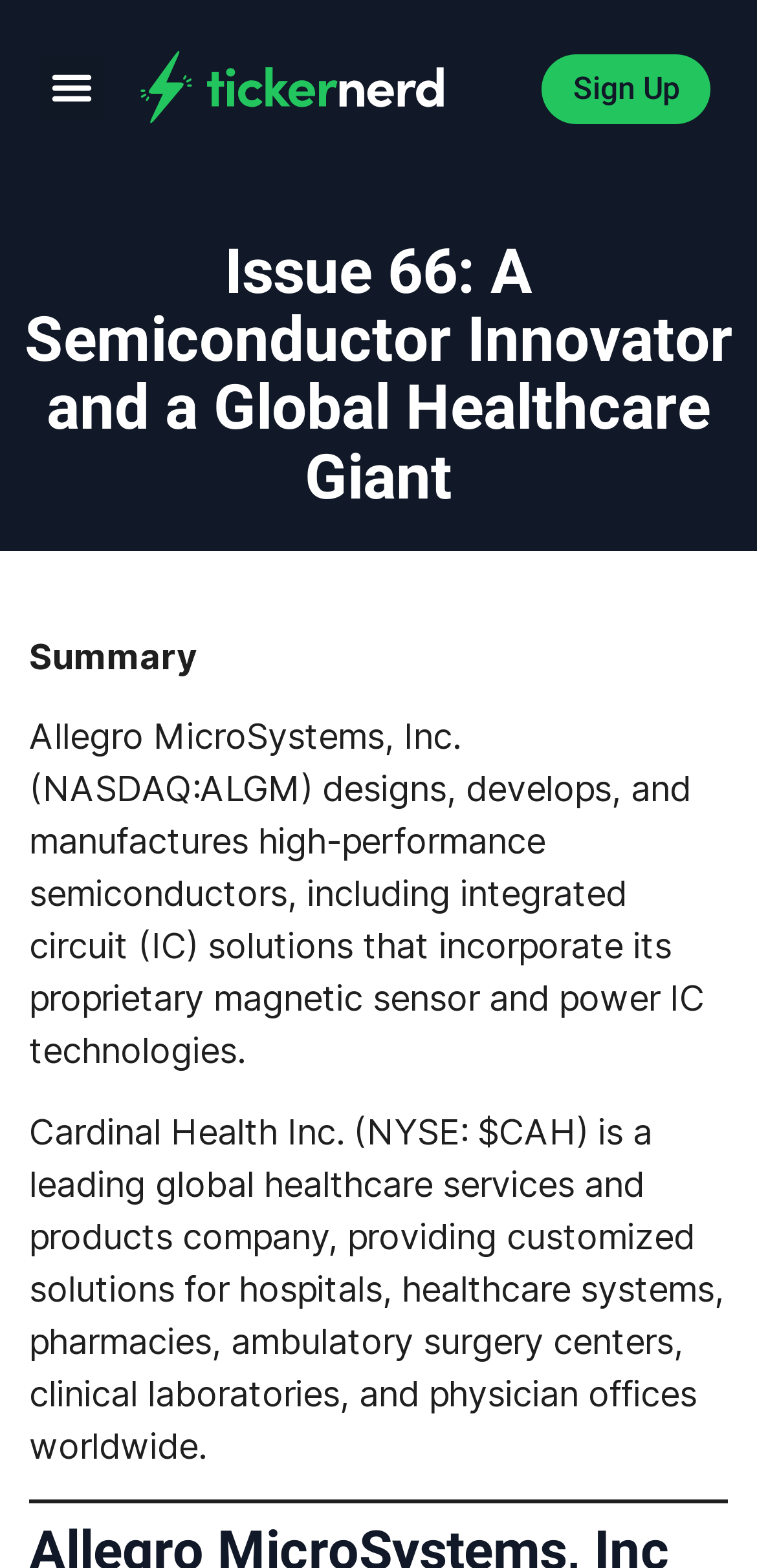Given the element description "Sign Up", identify the bounding box of the corresponding UI element.

[0.716, 0.035, 0.939, 0.079]